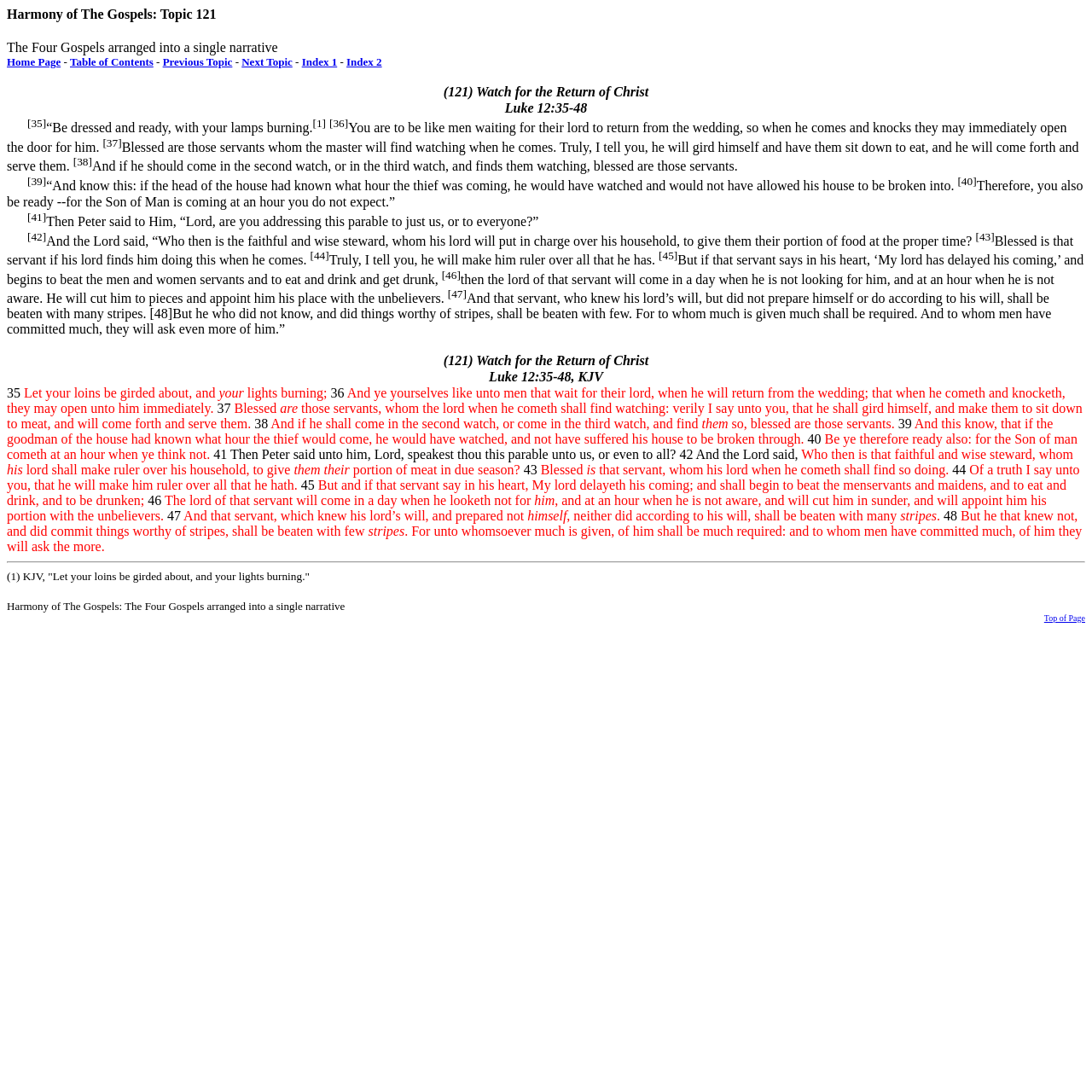Determine the bounding box coordinates for the UI element described. Format the coordinates as (top-left x, top-left y, bottom-right x, bottom-right y) and ensure all values are between 0 and 1. Element description: Table of Contents

[0.064, 0.051, 0.14, 0.063]